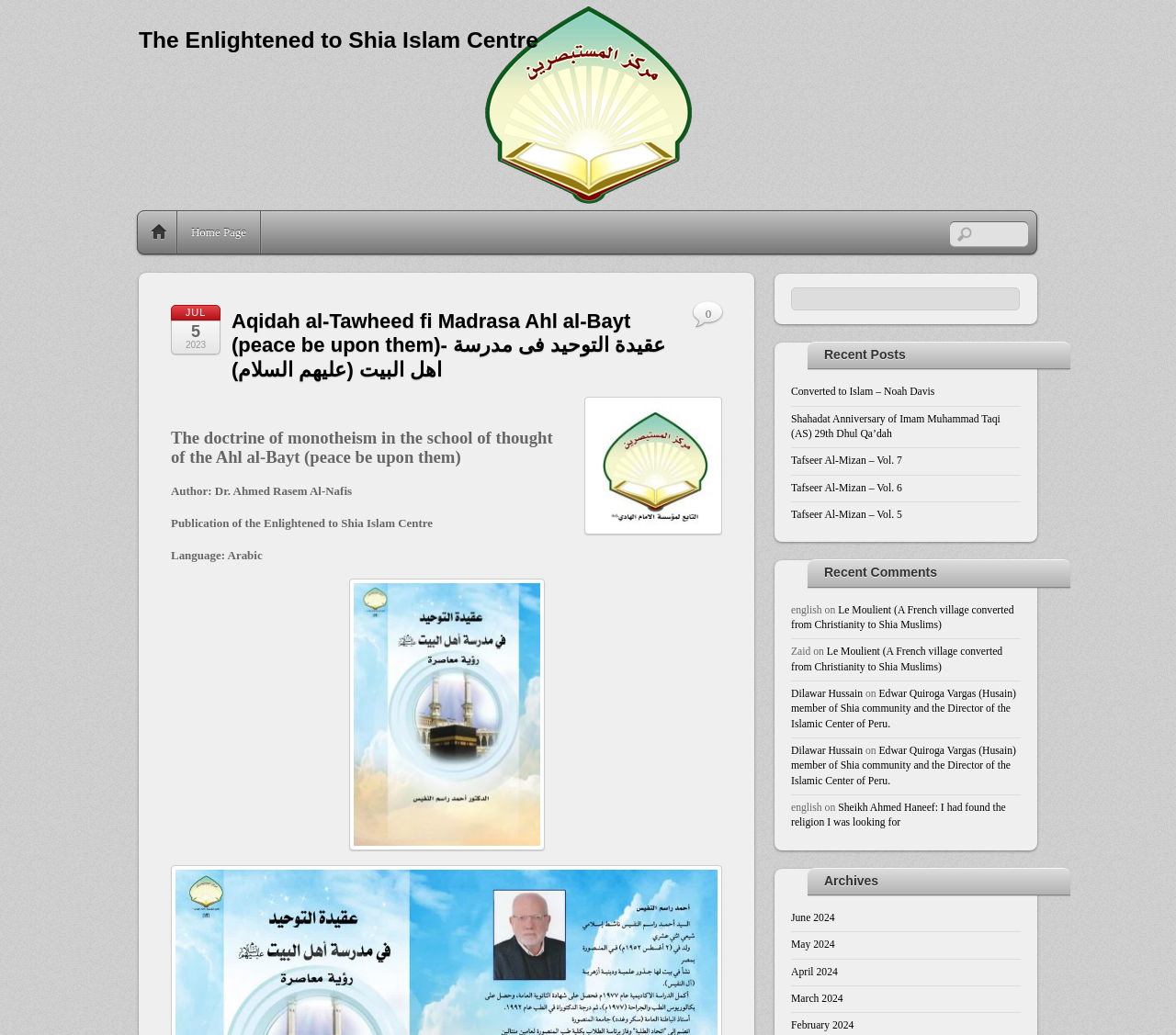Please determine the bounding box coordinates for the element that should be clicked to follow these instructions: "Go to the home page".

[0.117, 0.204, 0.153, 0.245]